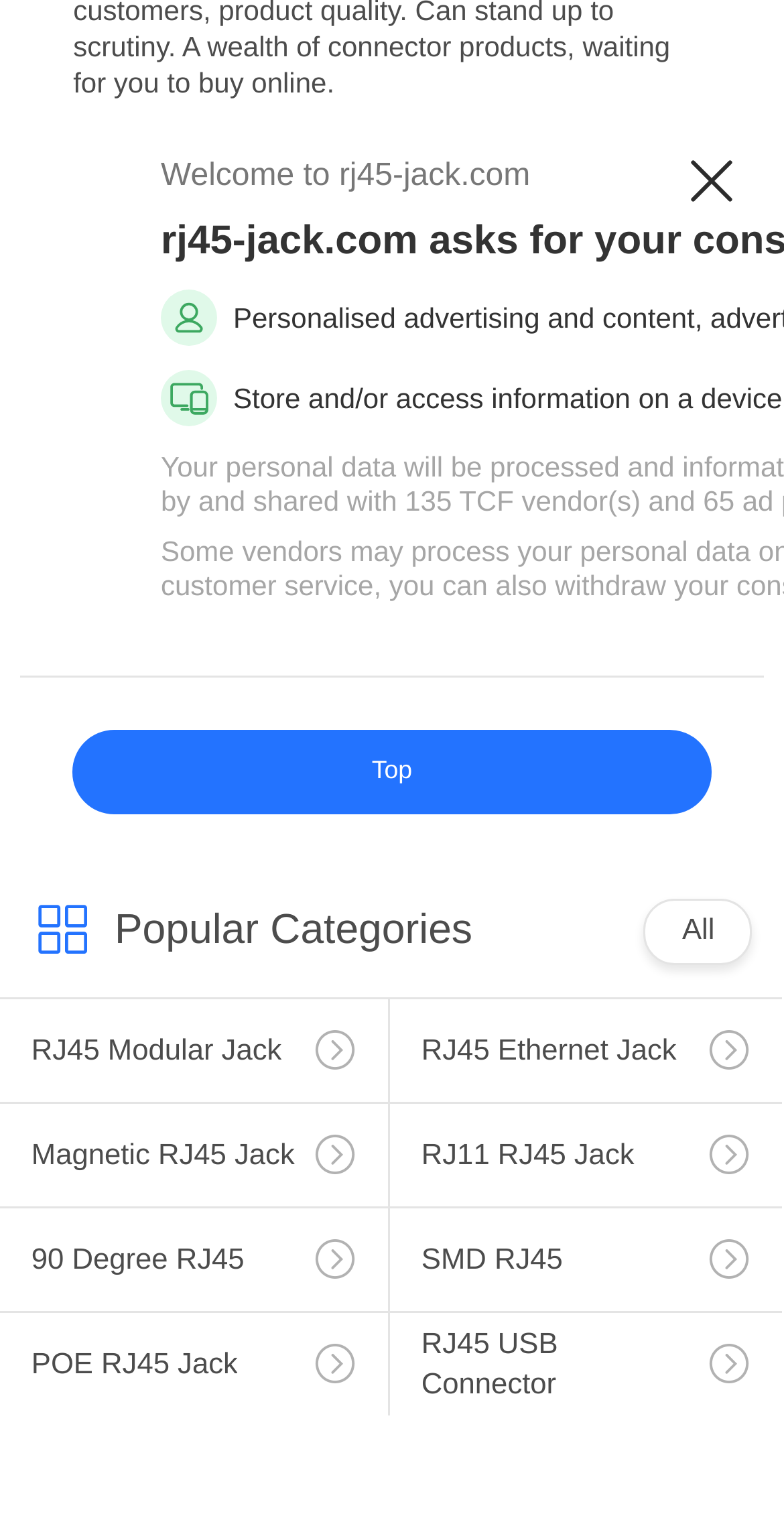What is the category of the latest company news?
Answer the question in as much detail as possible.

I found the latest company news by looking at the links with the 'Latest company news about' prefix. The first one is 'Latest company news about Basic structure of connector', so the category of the latest company news is 'Basic structure of connector'.